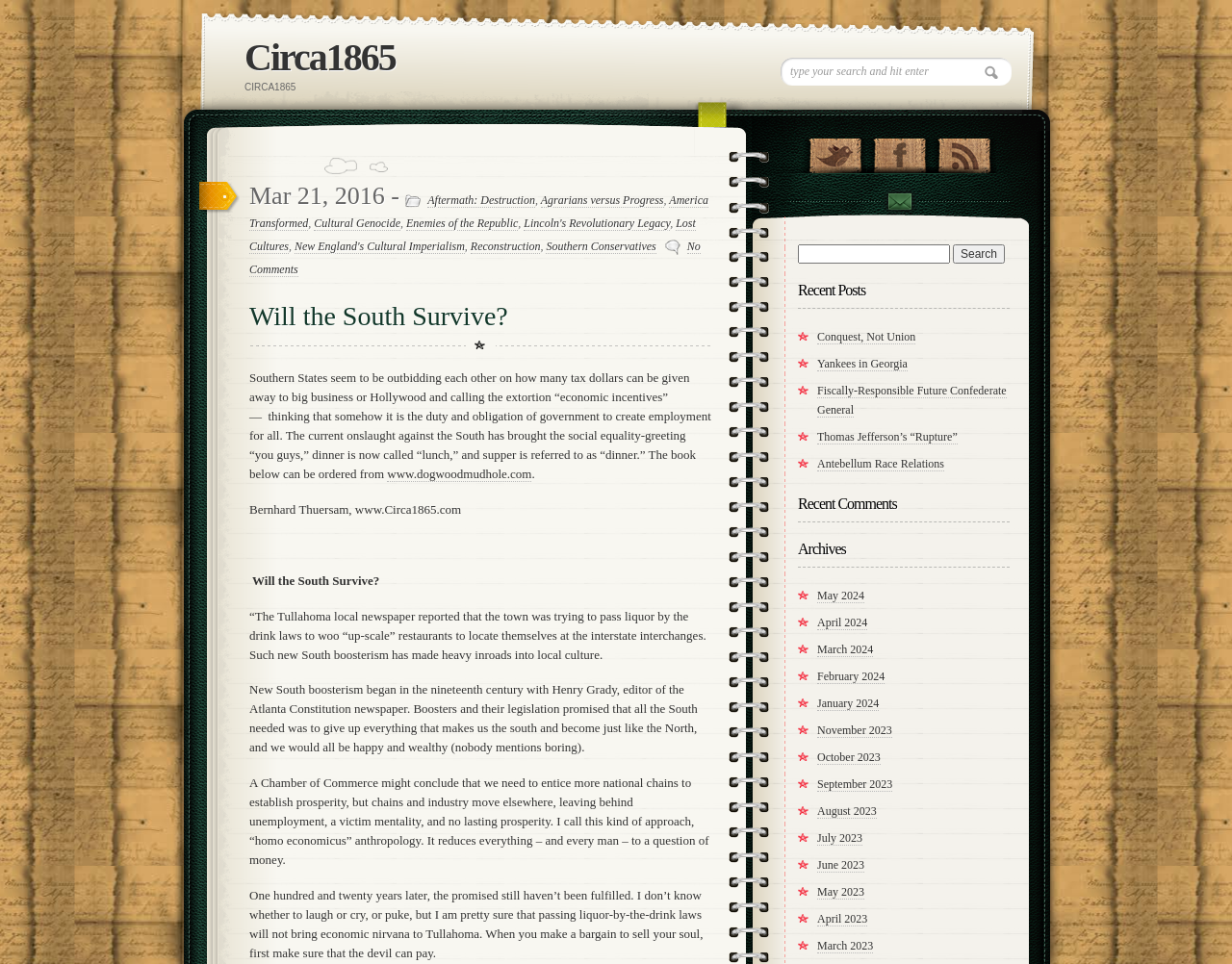Determine the bounding box coordinates of the clickable element necessary to fulfill the instruction: "Search for something again". Provide the coordinates as four float numbers within the 0 to 1 range, i.e., [left, top, right, bottom].

[0.648, 0.253, 0.771, 0.273]